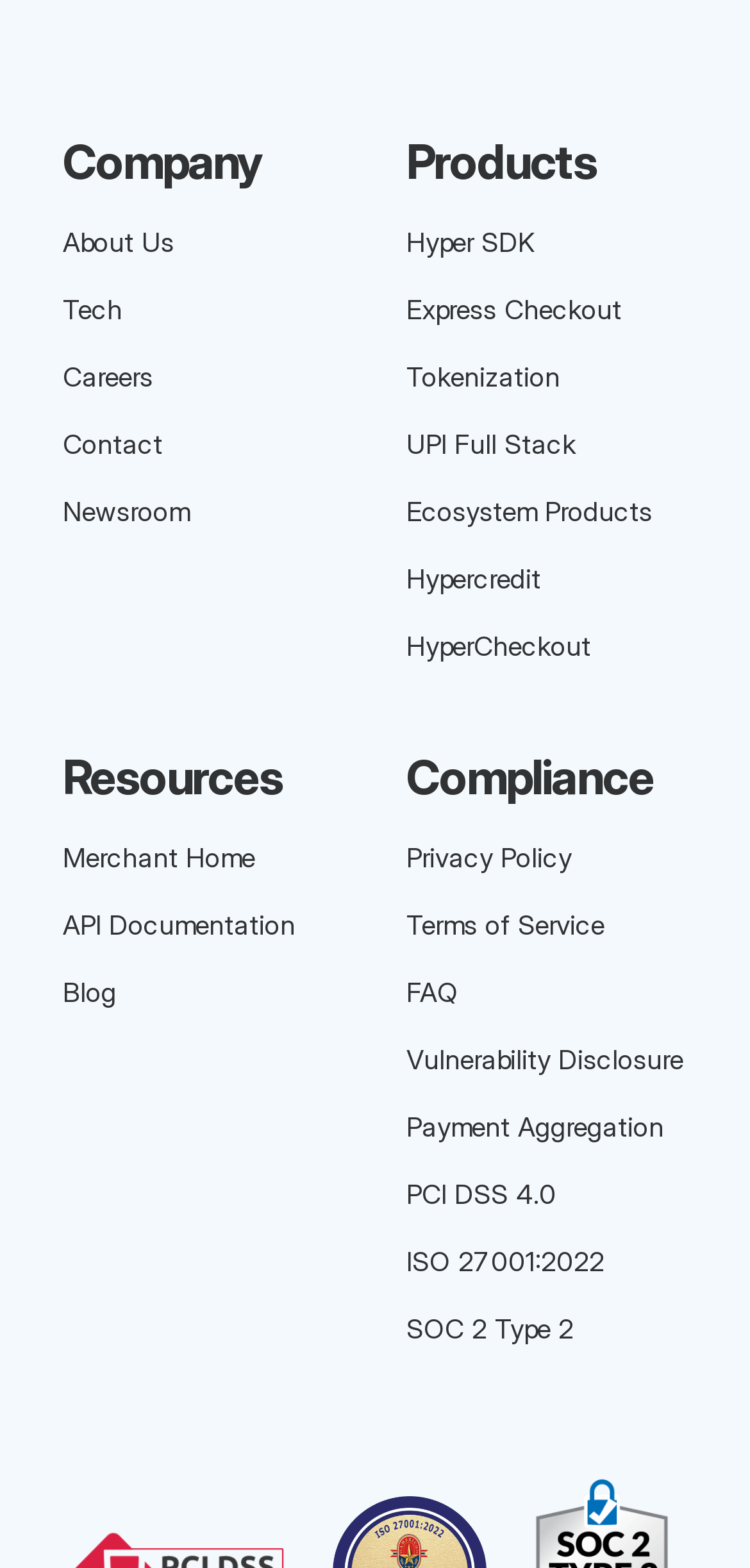Locate the bounding box of the UI element based on this description: "SOC 2 Type 2". Provide four float numbers between 0 and 1 as [left, top, right, bottom].

[0.542, 0.825, 1.0, 0.868]